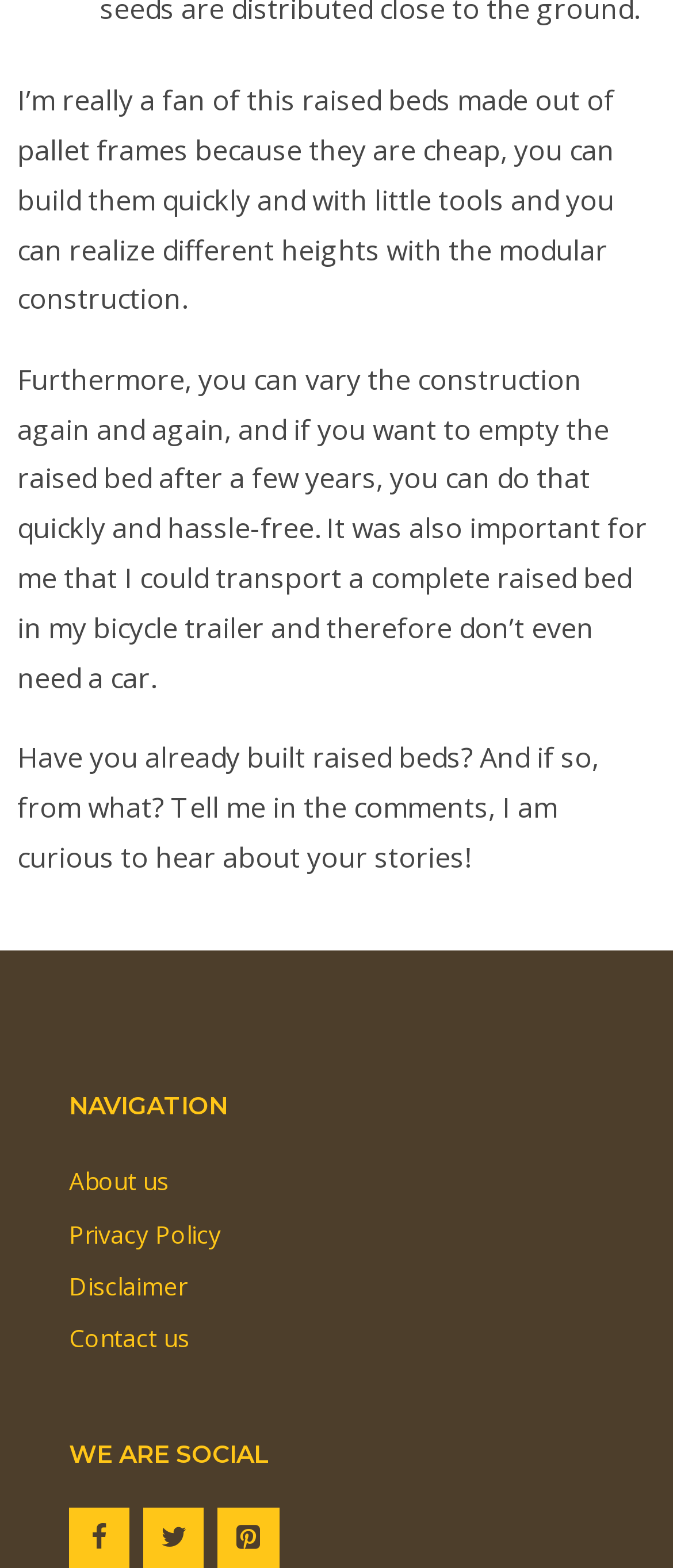Locate the bounding box of the UI element described by: "Disclaimer" in the given webpage screenshot.

[0.103, 0.593, 0.27, 0.611]